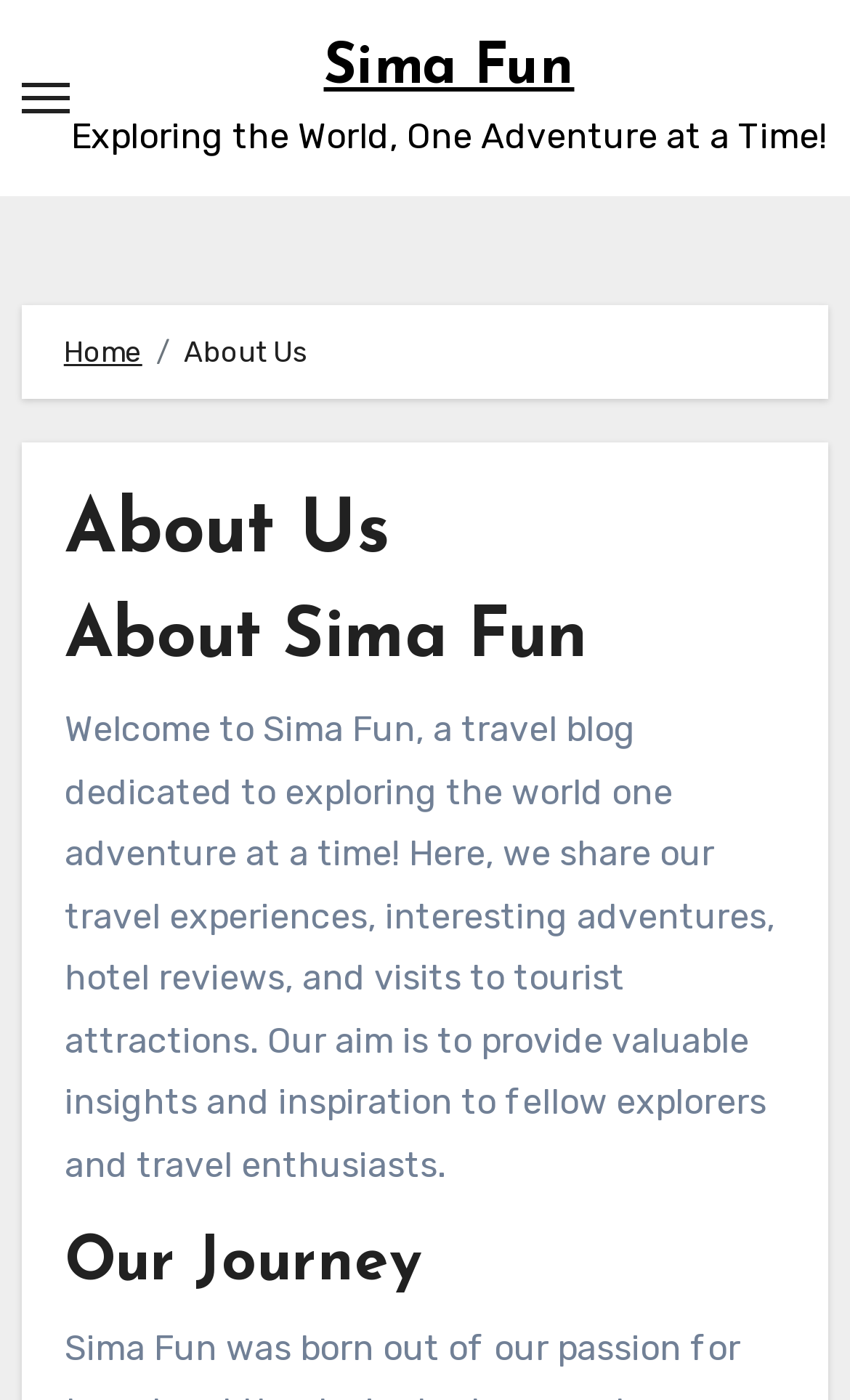How many headings are there on the page?
Refer to the image and answer the question using a single word or phrase.

3